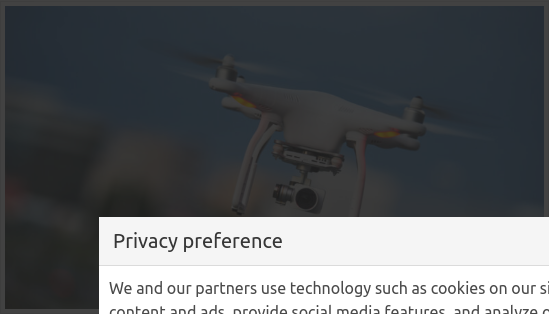What is the background of the image?
Please provide a detailed and comprehensive answer to the question.

The background of the image is blurred, which helps to emphasize the design and functionality of the drone, and also highlights its potential for capturing stunning visuals from above.